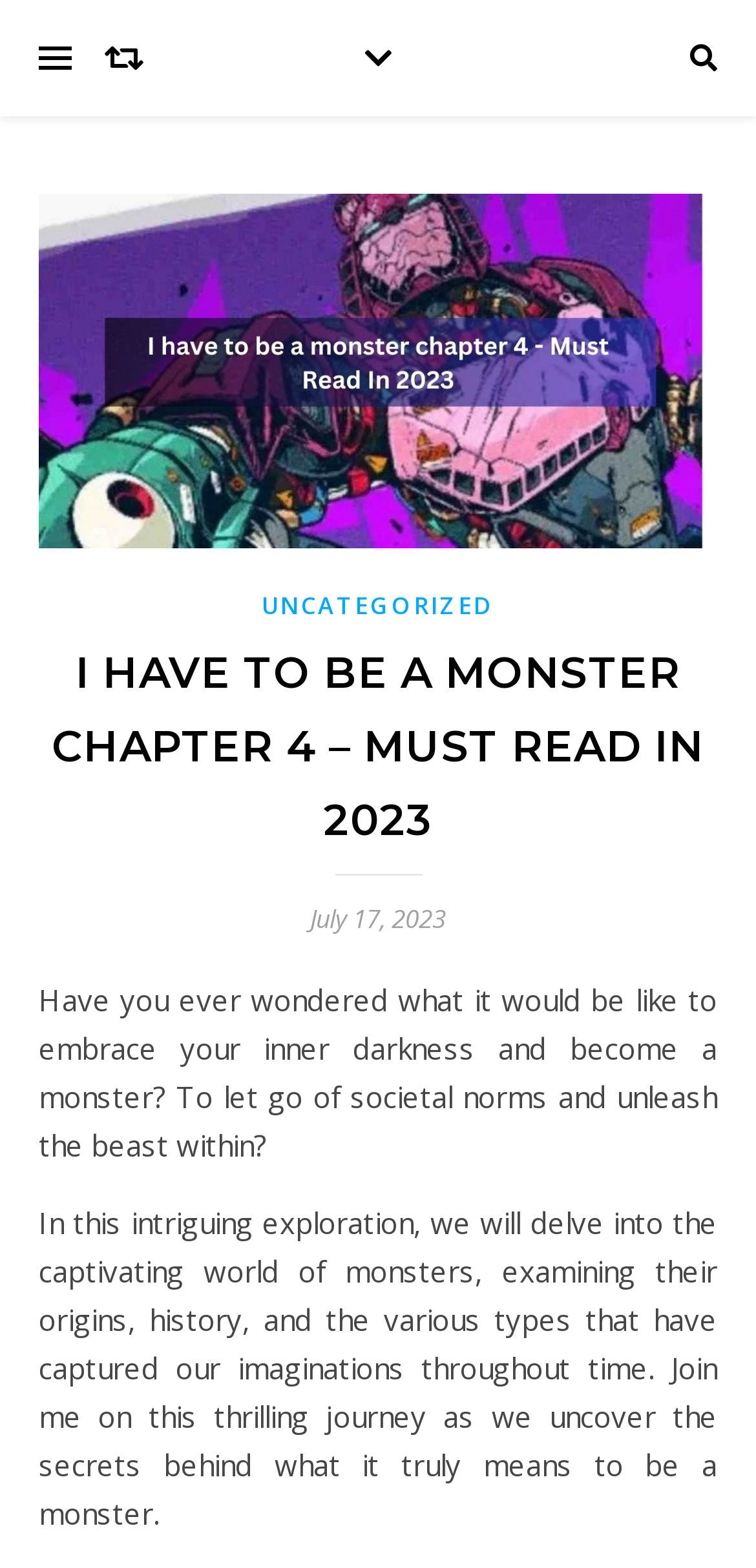Using the details from the image, please elaborate on the following question: What is the theme of the article?

The theme of the article can be inferred from the heading 'I HAVE TO BE A MONSTER CHAPTER 4 – MUST READ IN 2023' and the static text elements that follow, which discuss embracing one's inner darkness and exploring the world of monsters.